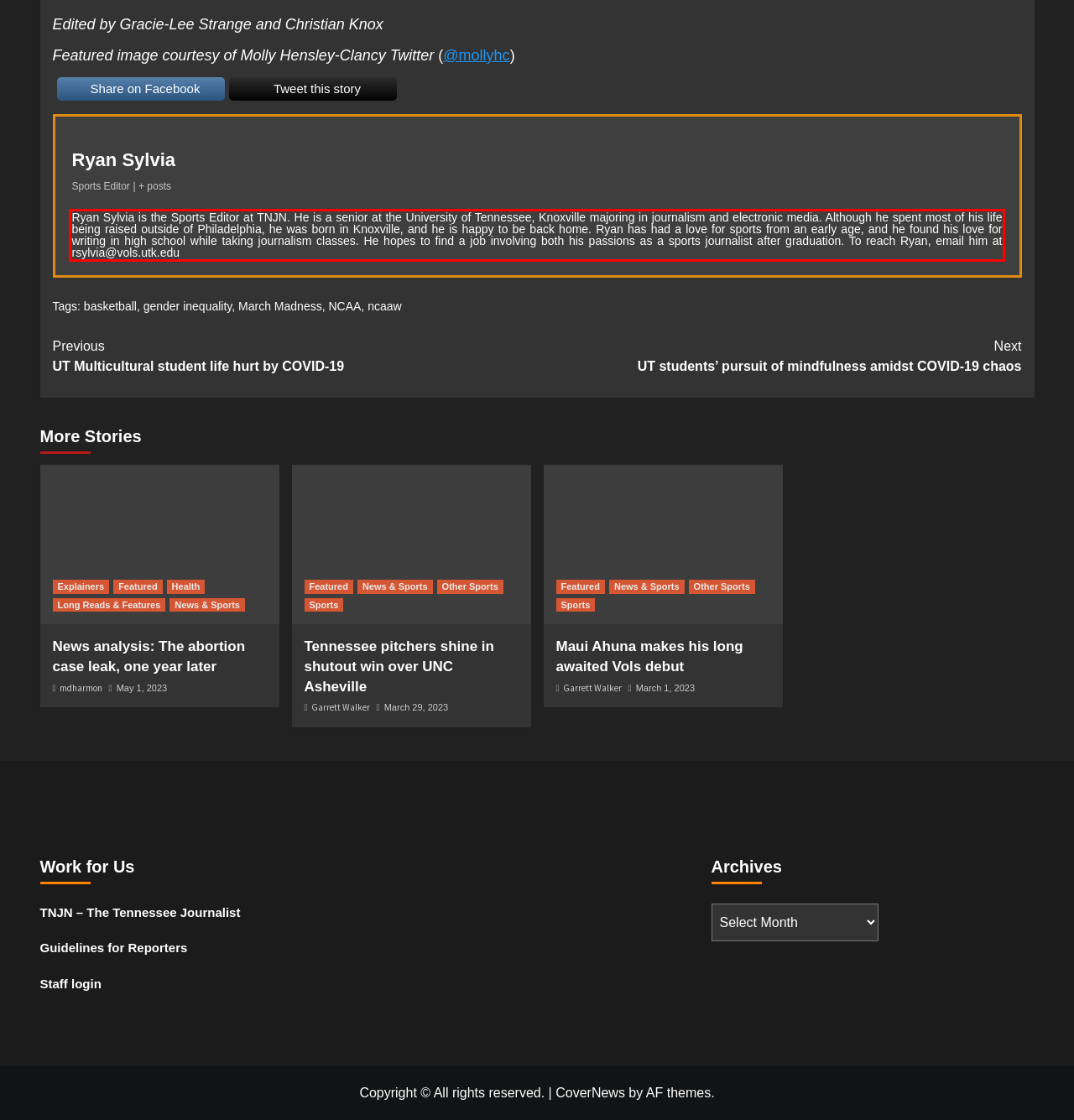Examine the webpage screenshot, find the red bounding box, and extract the text content within this marked area.

Ryan Sylvia is the Sports Editor at TNJN. He is a senior at the University of Tennessee, Knoxville majoring in journalism and electronic media. Although he spent most of his life being raised outside of Philadelphia, he was born in Knoxville, and he is happy to be back home. Ryan has had a love for sports from an early age, and he found his love for writing in high school while taking journalism classes. He hopes to find a job involving both his passions as a sports journalist after graduation. To reach Ryan, email him at rsylvia@vols.utk.edu